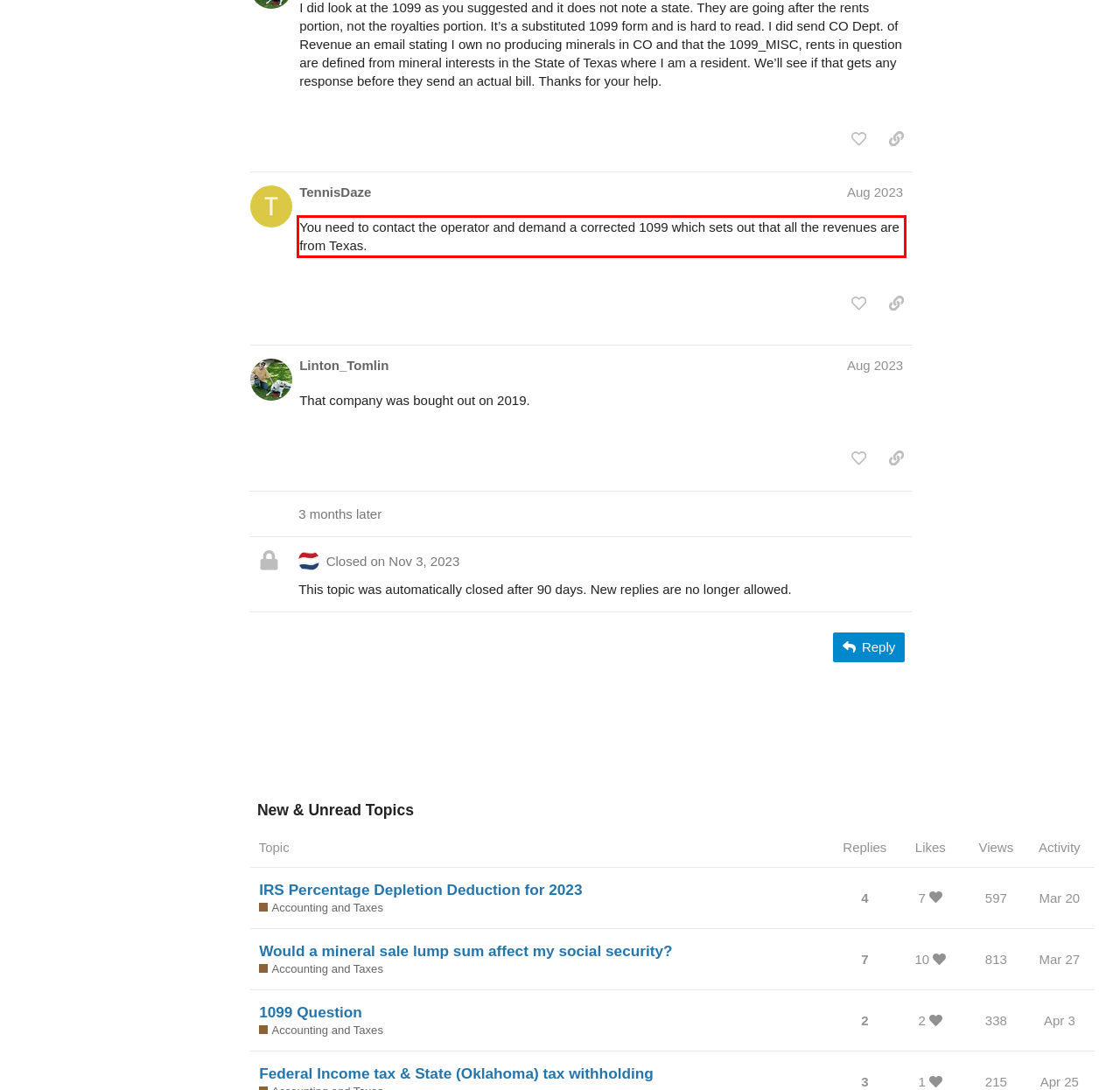In the given screenshot, locate the red bounding box and extract the text content from within it.

You need to contact the operator and demand a corrected 1099 which sets out that all the revenues are from Texas.